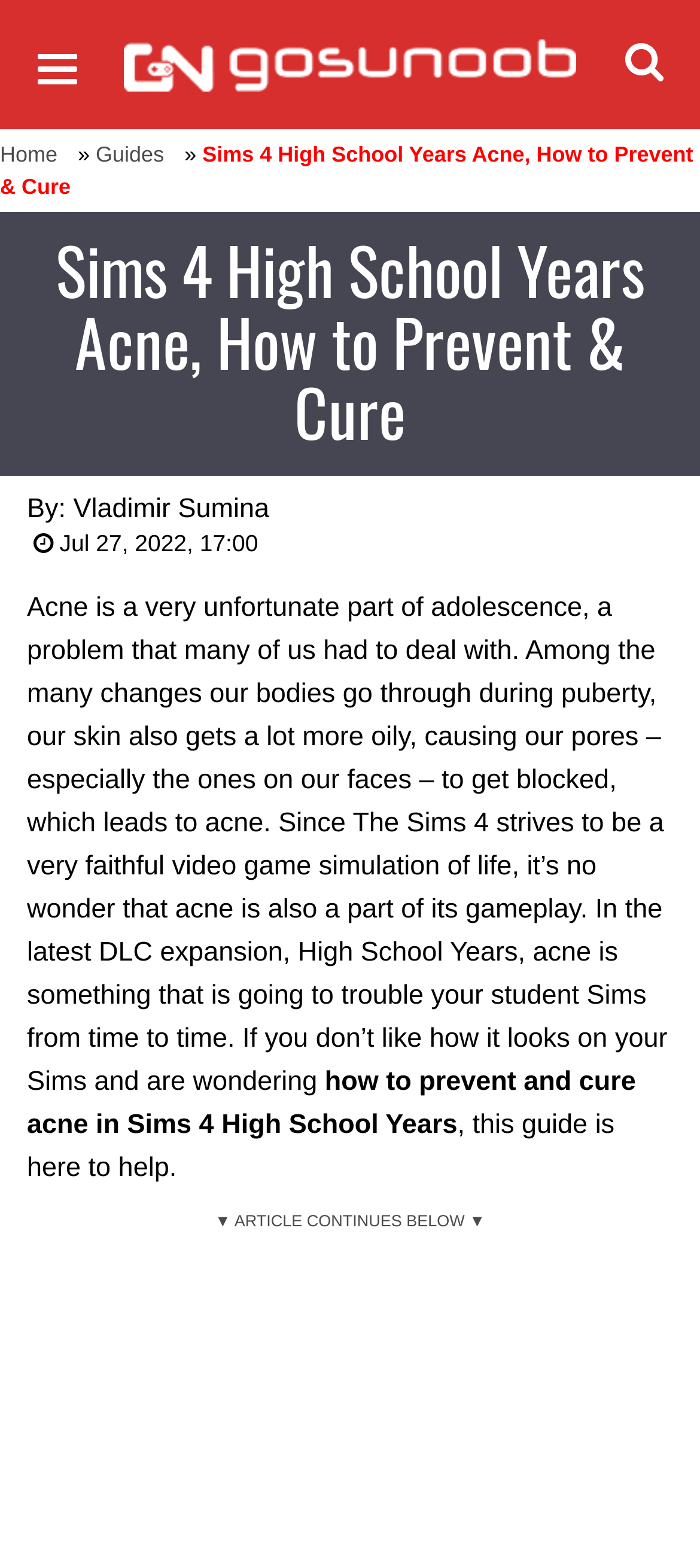Is the menu expanded?
Please answer the question as detailed as possible.

The menu button is present at the top of the webpage, and its 'expanded' property is set to 'False', indicating that the menu is not expanded.